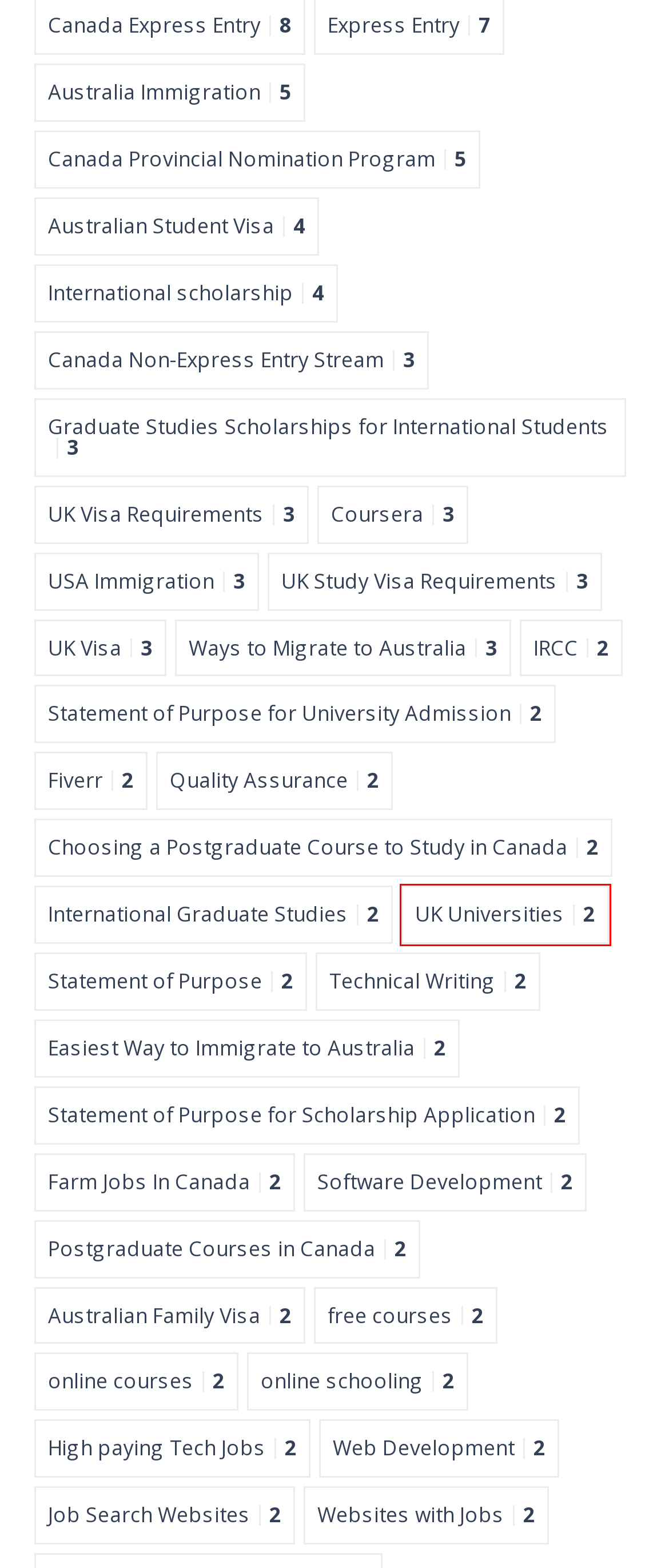You have a screenshot of a webpage with a red bounding box around an element. Choose the best matching webpage description that would appear after clicking the highlighted element. Here are the candidates:
A. Canada Non-Express Entry Stream - Exam Prestige
B. Fiverr - Exam Prestige
C. online courses - Exam Prestige
D. Australia Immigration - Exam Prestige
E. International scholarship - Exam Prestige
F. UK Universities - Exam Prestige
G. Australian Student Visa - Exam Prestige
H. UK Visa Requirements - Exam Prestige

F